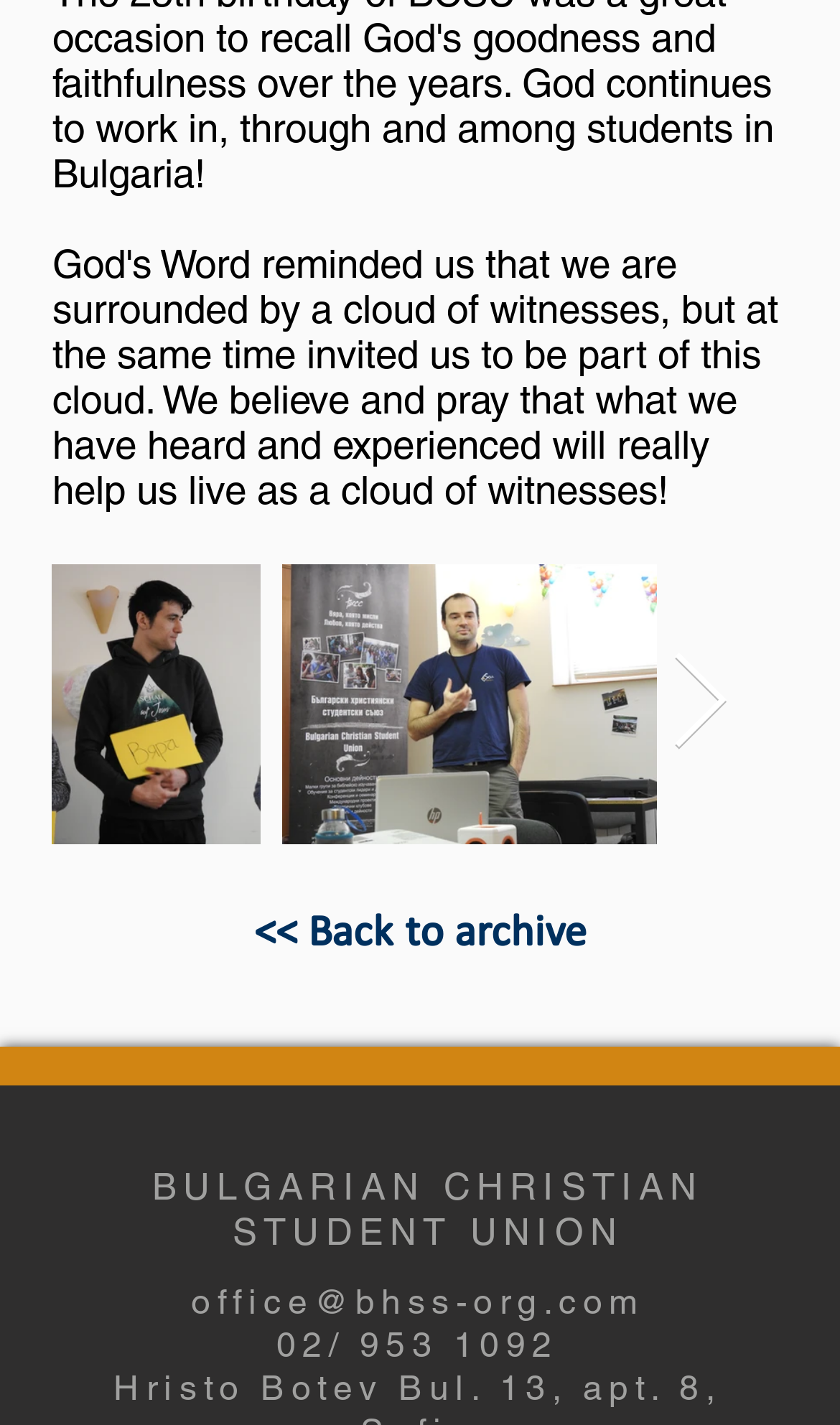Please find the bounding box coordinates of the element that must be clicked to perform the given instruction: "Click the Next Item button". The coordinates should be four float numbers from 0 to 1, i.e., [left, top, right, bottom].

[0.653, 0.106, 0.712, 0.165]